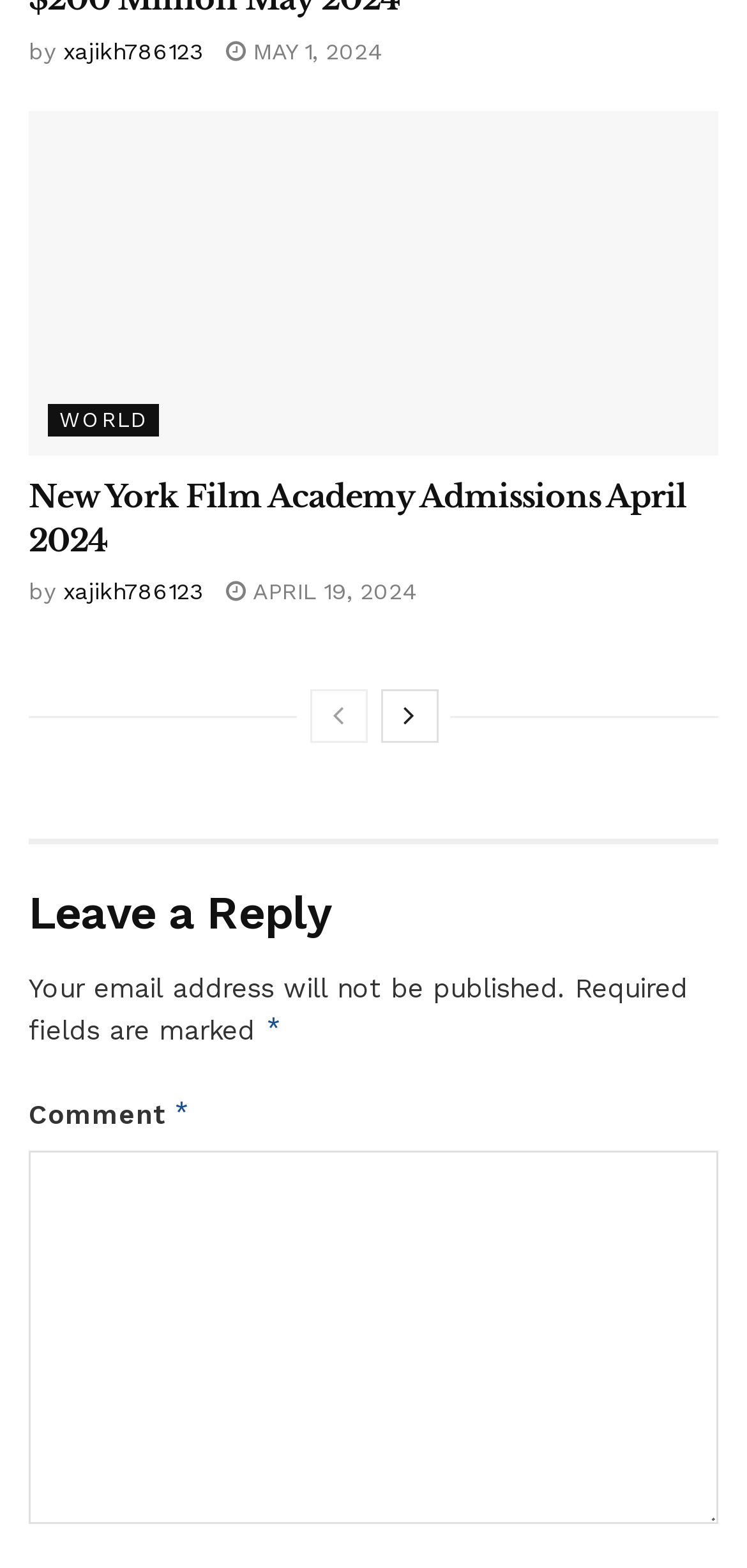Indicate the bounding box coordinates of the element that needs to be clicked to satisfy the following instruction: "click on the link to New York Film Academy". The coordinates should be four float numbers between 0 and 1, i.e., [left, top, right, bottom].

[0.038, 0.071, 0.962, 0.291]